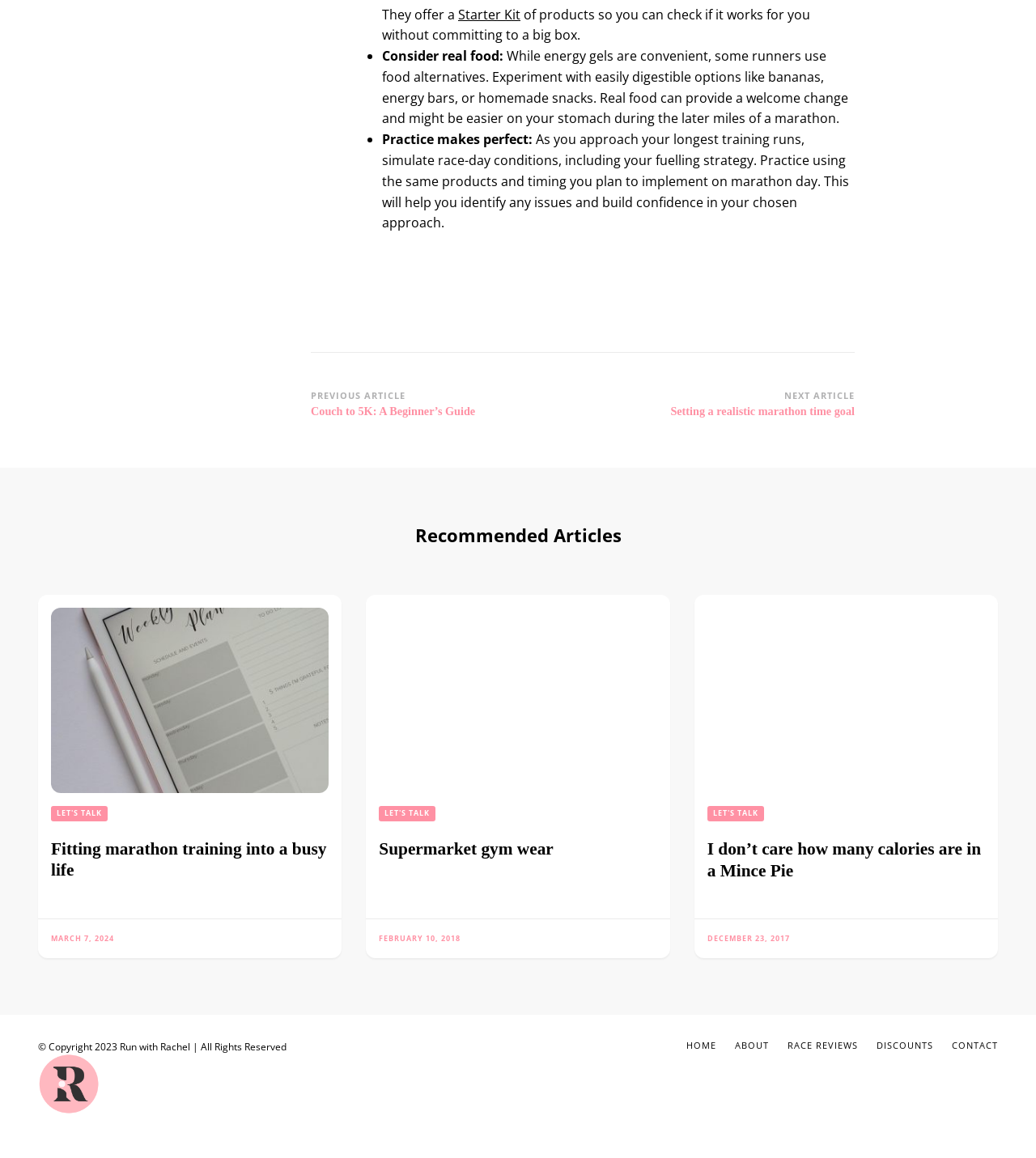Provide the bounding box coordinates of the HTML element this sentence describes: "Starter Kit". The bounding box coordinates consist of four float numbers between 0 and 1, i.e., [left, top, right, bottom].

[0.442, 0.005, 0.502, 0.02]